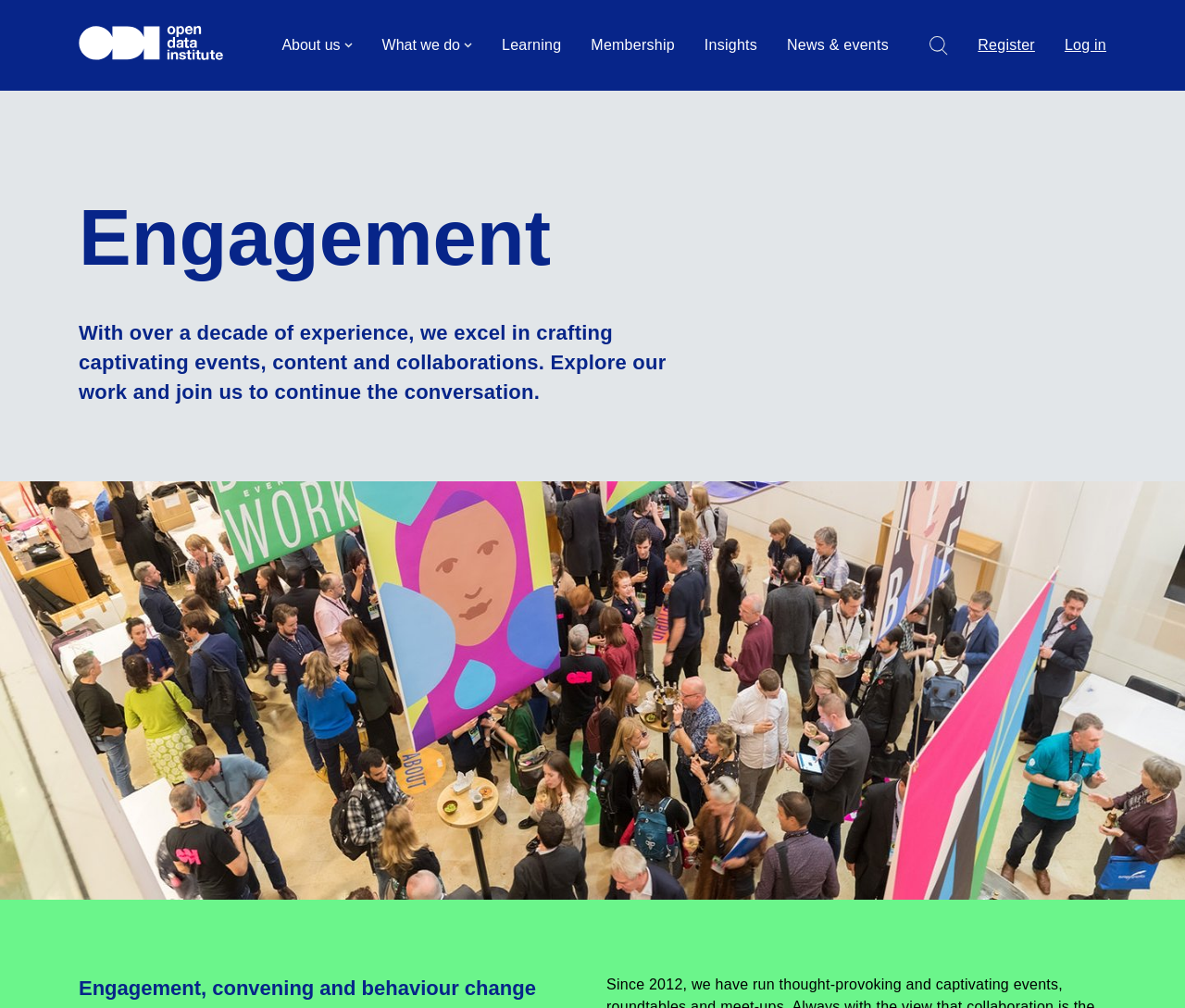Identify the bounding box coordinates for the UI element mentioned here: "Register". Provide the coordinates as four float values between 0 and 1, i.e., [left, top, right, bottom].

[0.825, 0.034, 0.873, 0.056]